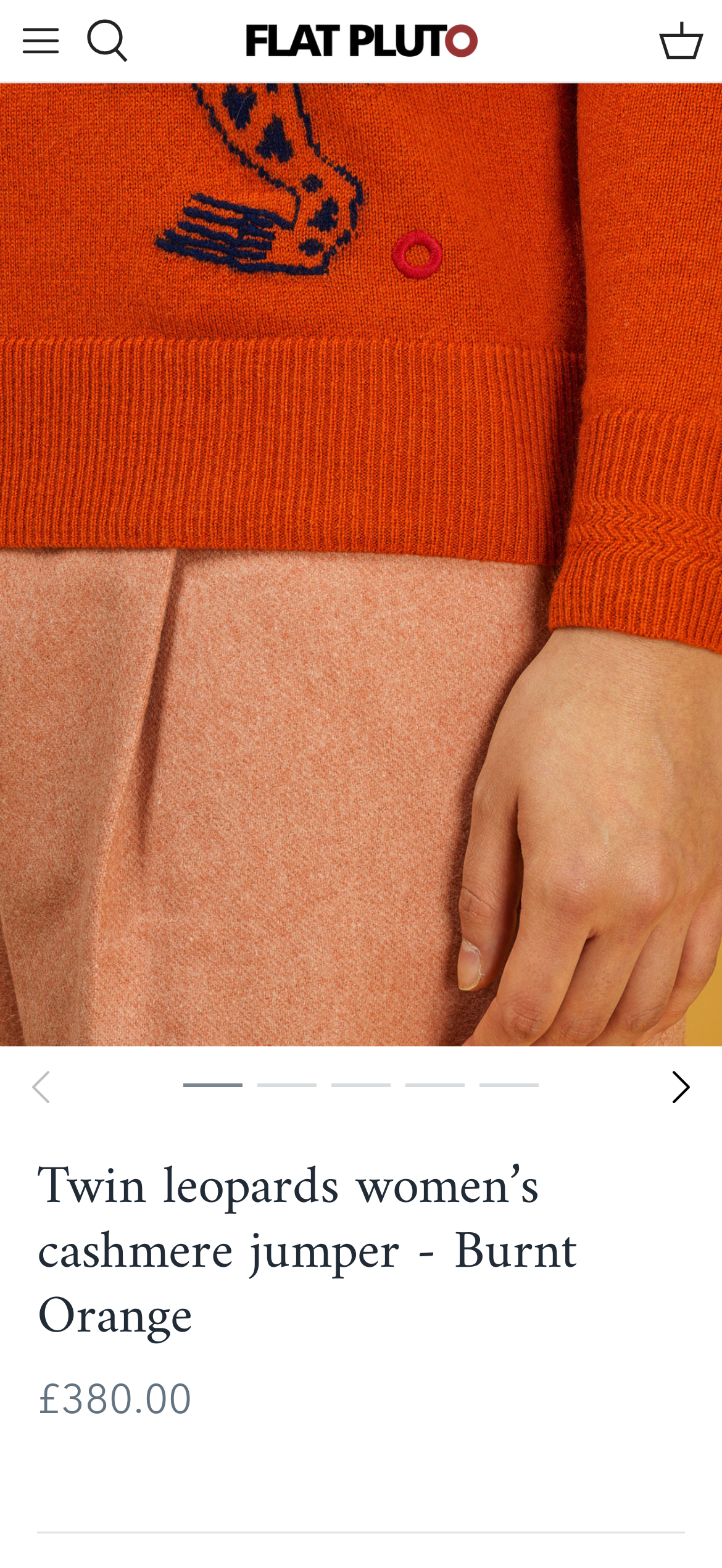Please provide the bounding box coordinates for the element that needs to be clicked to perform the following instruction: "Toggle menu". The coordinates should be given as four float numbers between 0 and 1, i.e., [left, top, right, bottom].

[0.0, 0.0, 0.113, 0.052]